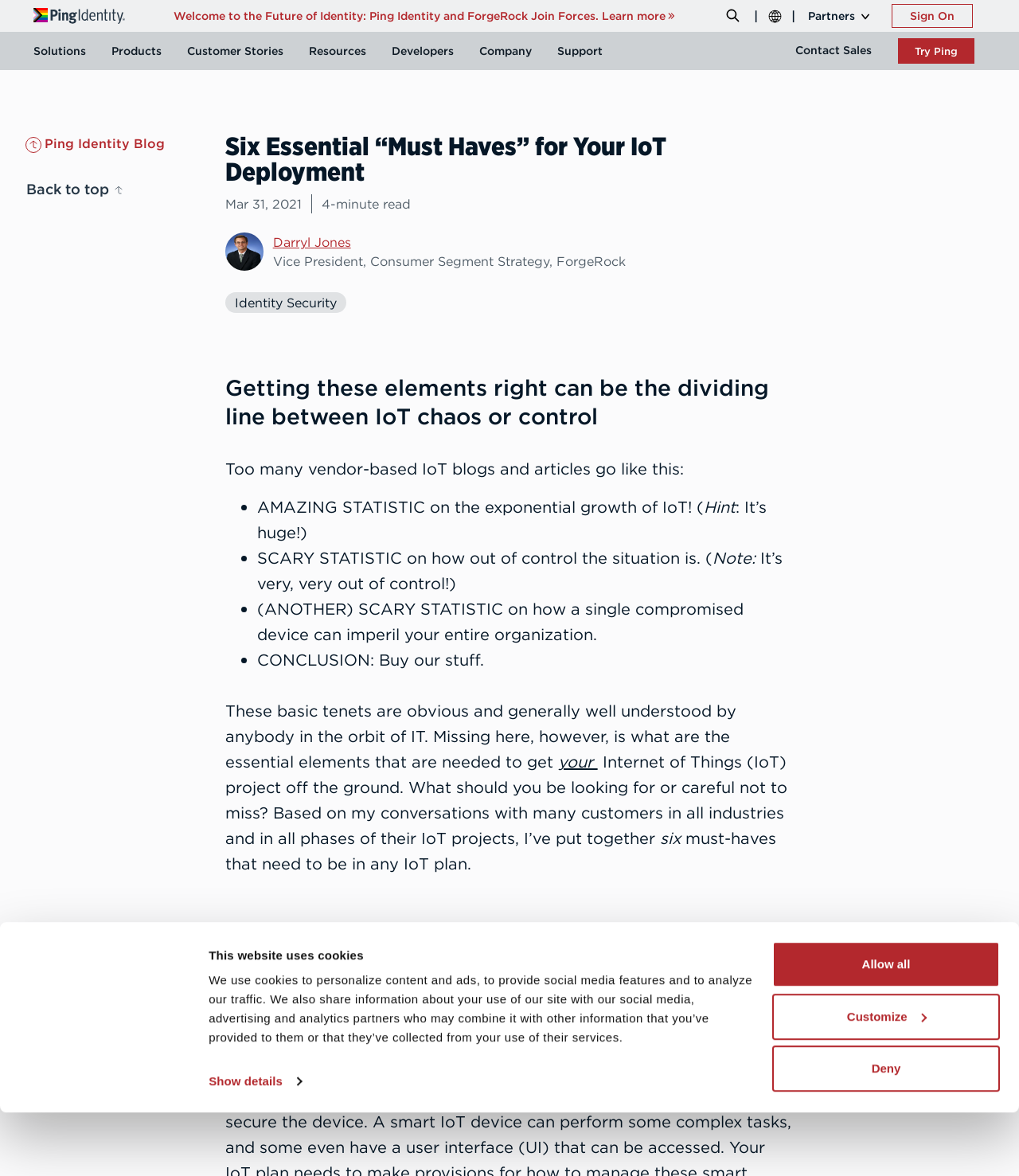What is the publication date of the blog post?
Answer briefly with a single word or phrase based on the image.

Mar 31, 2021